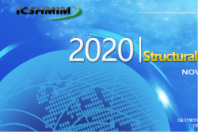In which month did the conference take place?
Look at the image and answer with only one word or phrase.

November